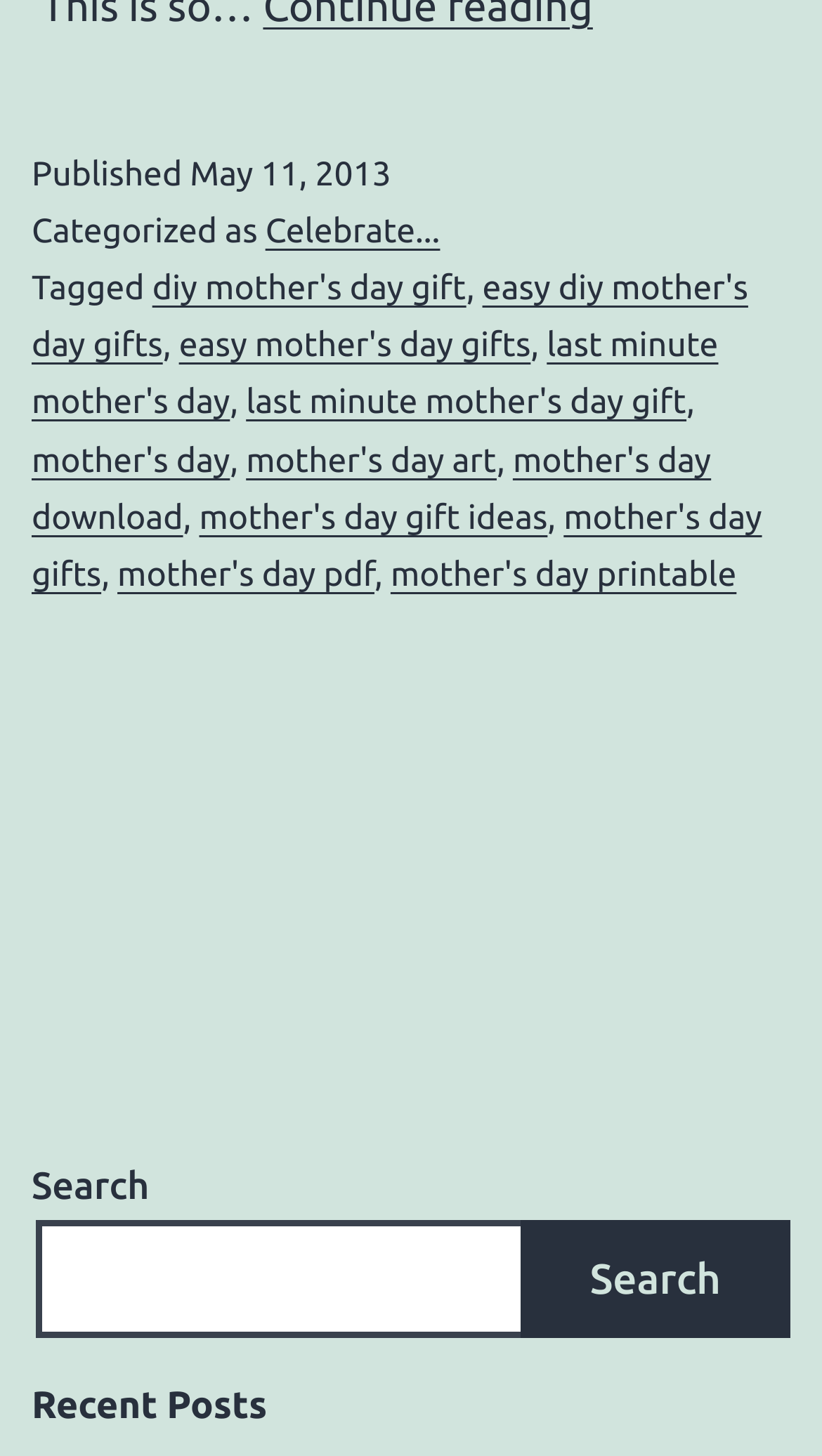Show me the bounding box coordinates of the clickable region to achieve the task as per the instruction: "View 'Recent Posts'".

[0.038, 0.948, 0.962, 0.985]